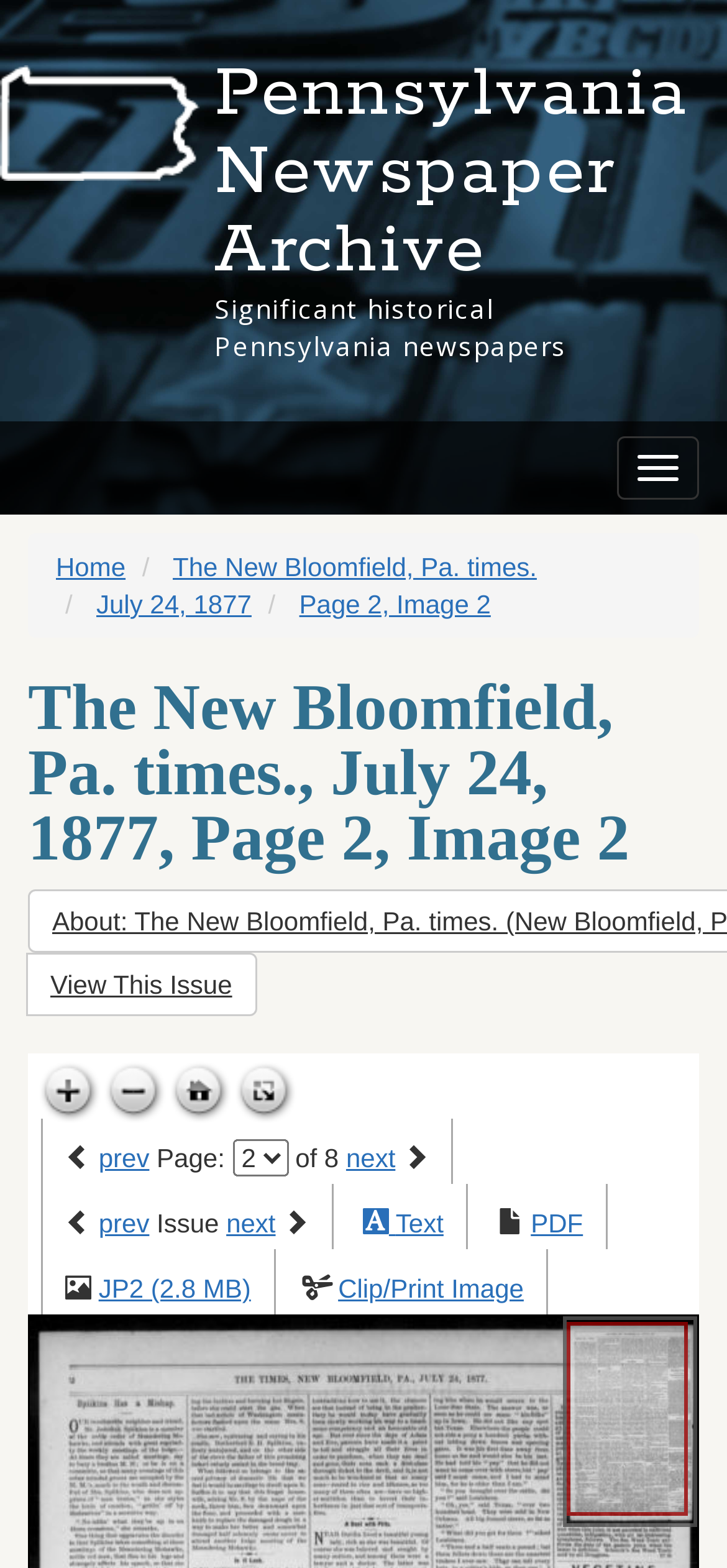Identify the bounding box coordinates of the element to click to follow this instruction: 'Go to Home'. Ensure the coordinates are four float values between 0 and 1, provided as [left, top, right, bottom].

[0.077, 0.352, 0.173, 0.371]